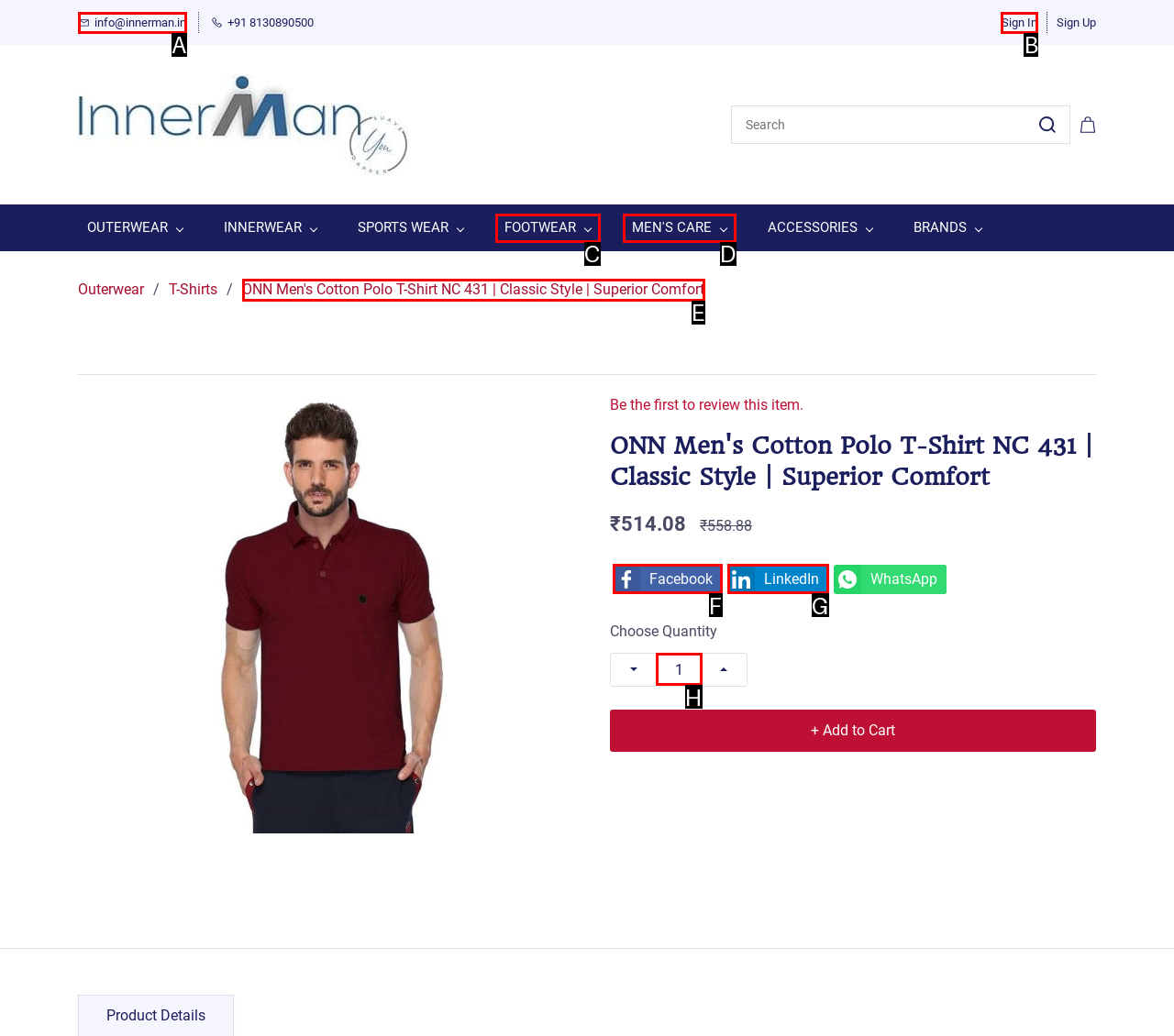Select the proper UI element to click in order to perform the following task: Sign in to your account. Indicate your choice with the letter of the appropriate option.

B